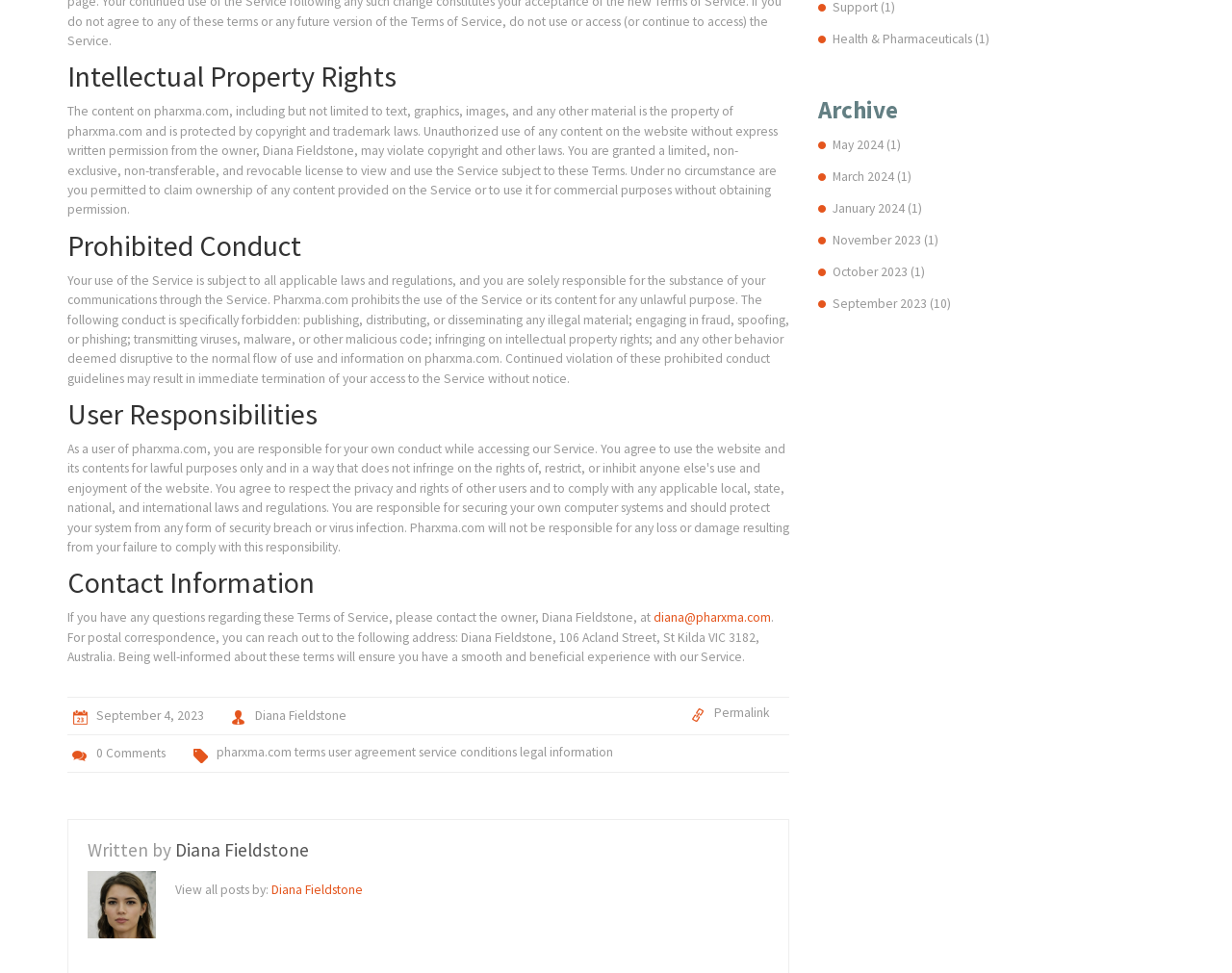Find the coordinates for the bounding box of the element with this description: "Permalink".

[0.58, 0.722, 0.625, 0.738]